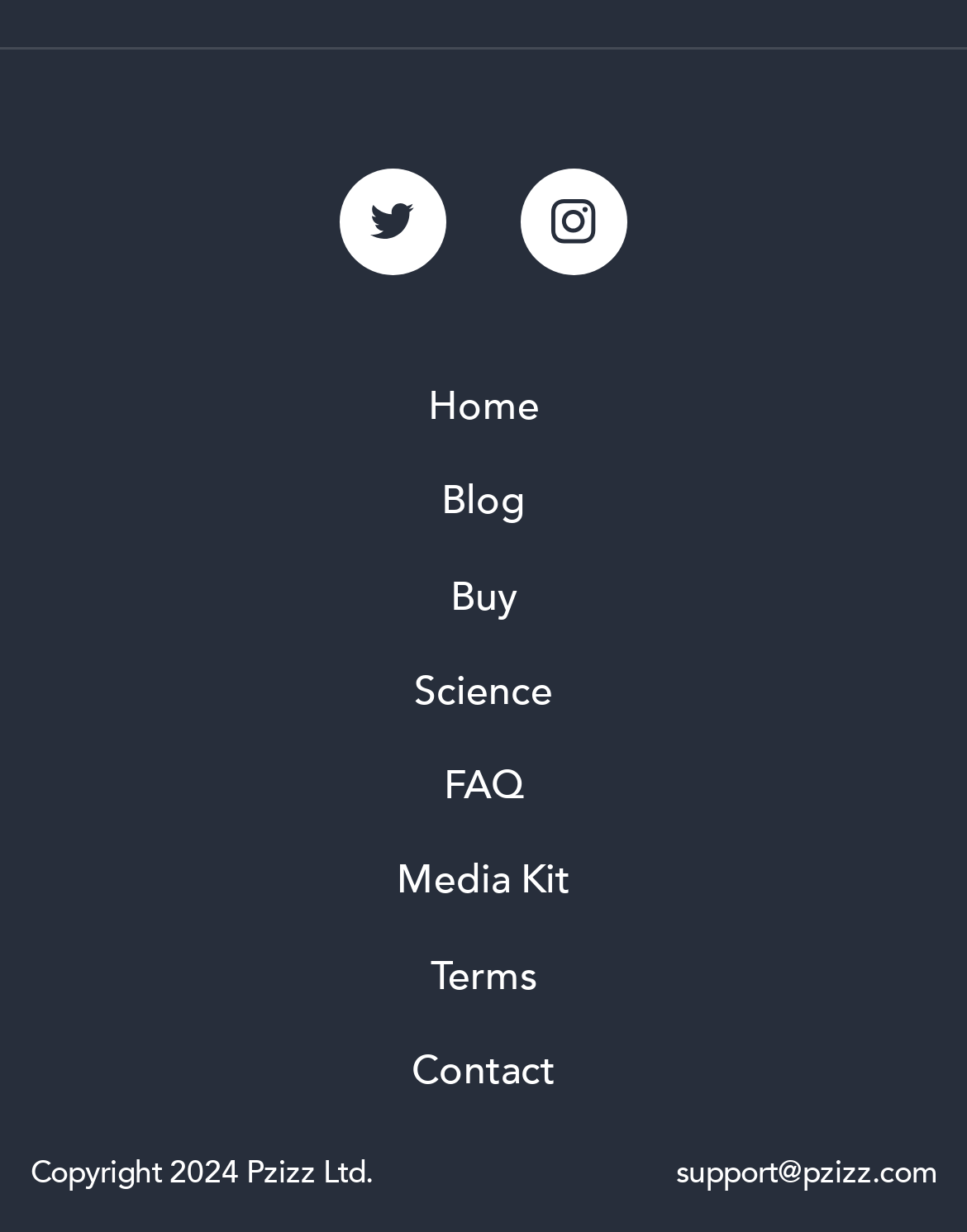Based on the element description, predict the bounding box coordinates (top-left x, top-left y, bottom-right x, bottom-right y) for the UI element in the screenshot: Buy

[0.013, 0.447, 0.987, 0.524]